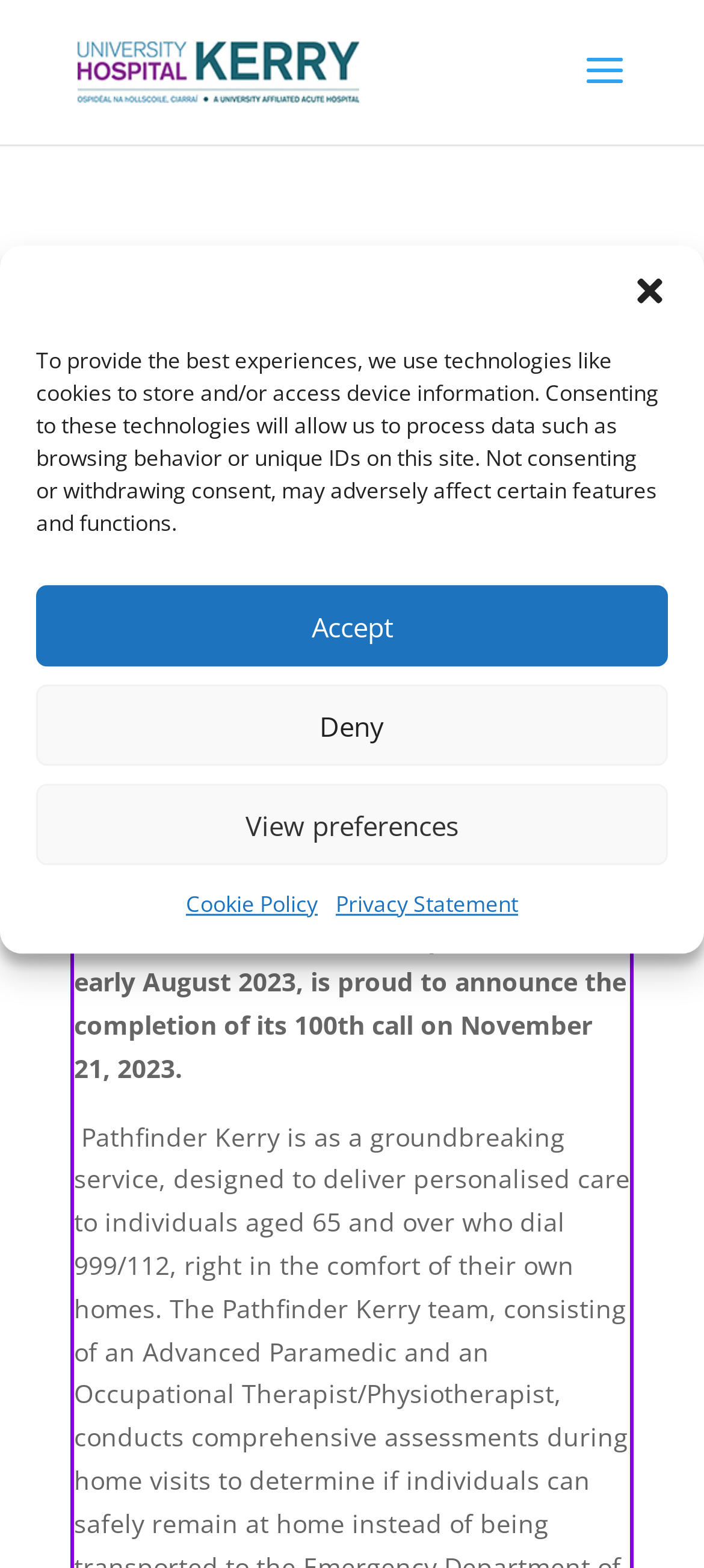Can you determine the bounding box coordinates of the area that needs to be clicked to fulfill the following instruction: "Check TESTIMONIALS"?

None